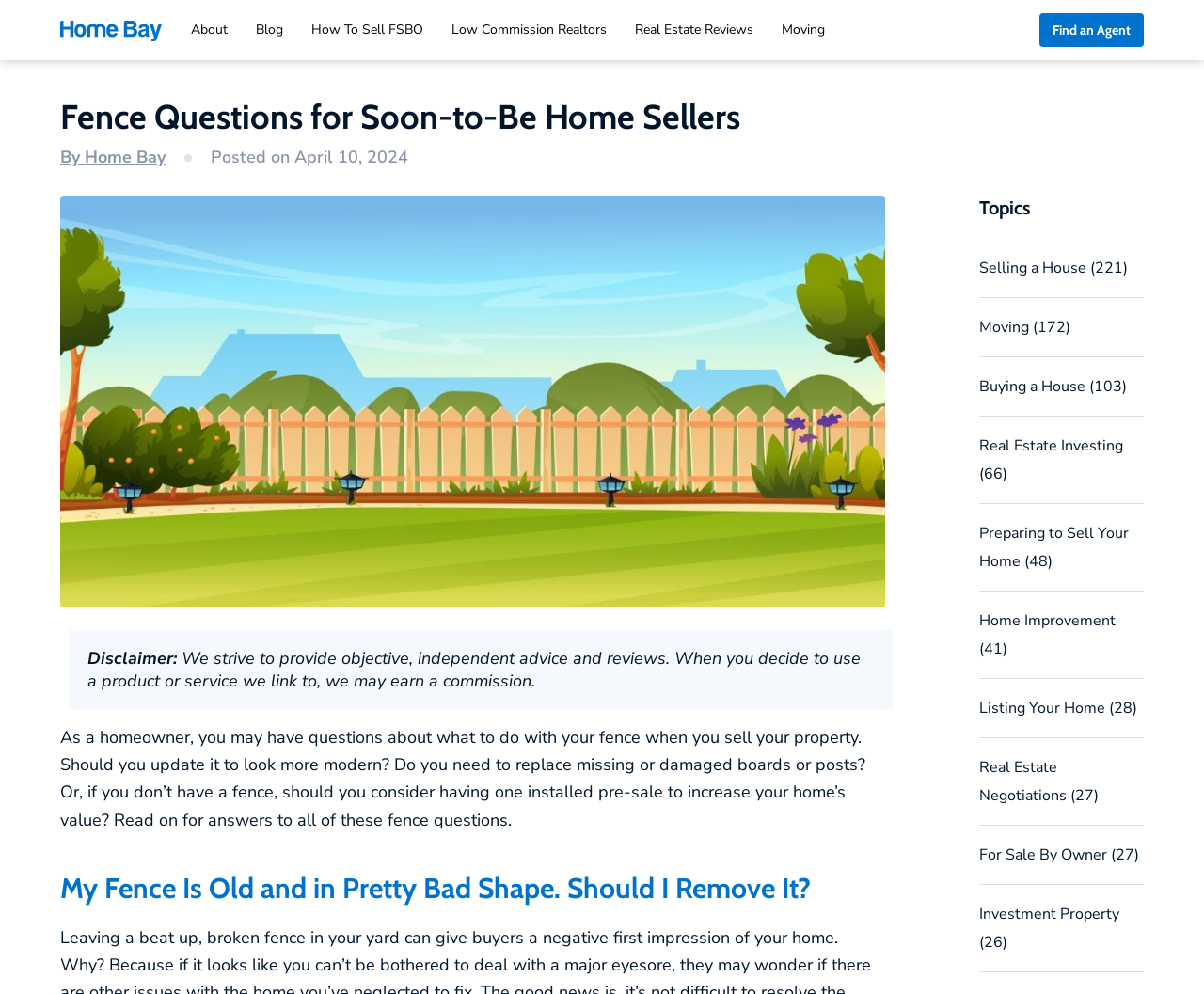Pinpoint the bounding box coordinates for the area that should be clicked to perform the following instruction: "Visit Technocare".

None